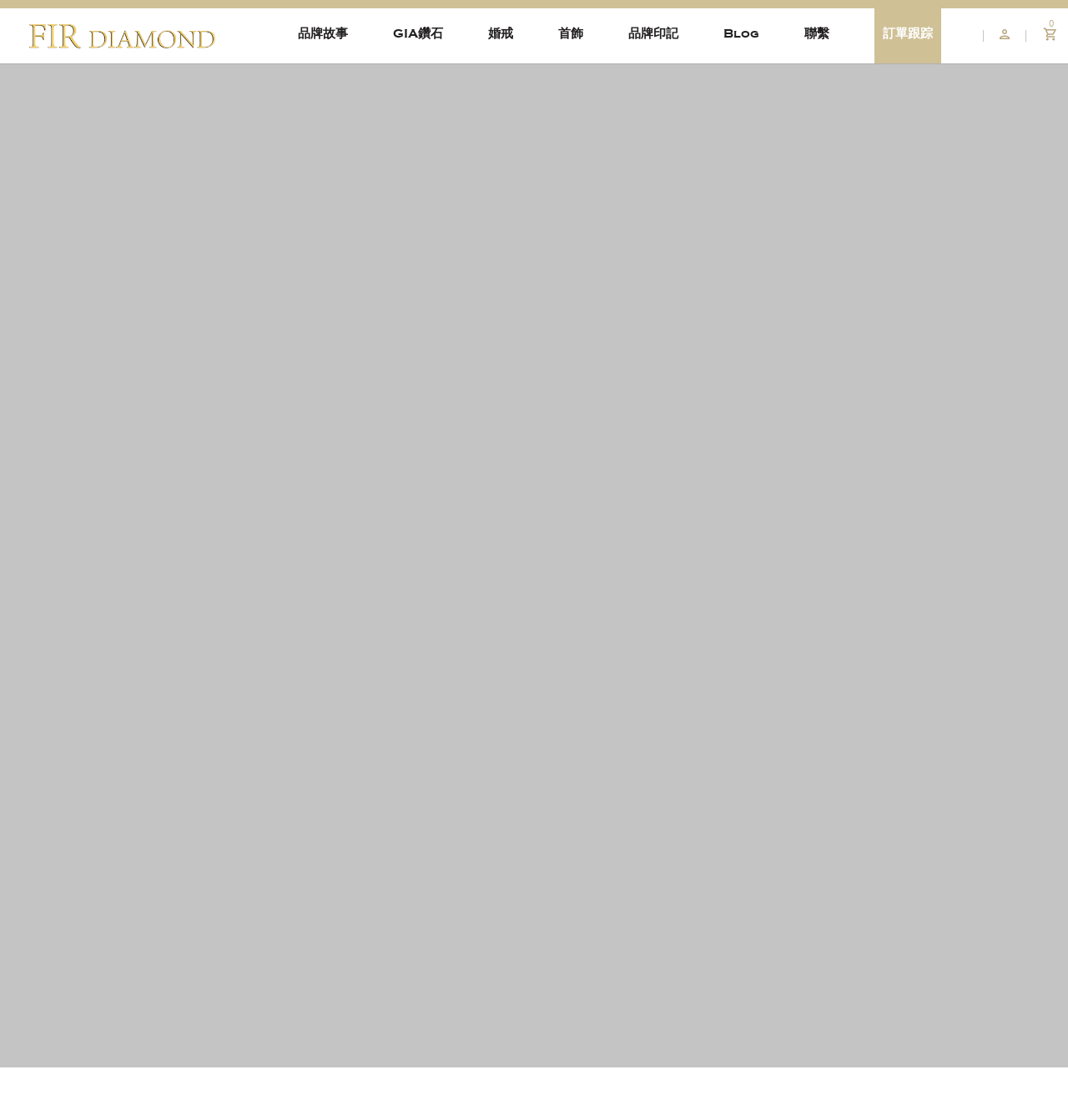Write a detailed summary of the webpage, including text, images, and layout.

The webpage is titled "postingqehn | FIR DIAMOND" and features a prominent image of the FIR DIAMOND logo at the top left corner. Below the logo, there is a horizontal navigation menu with 8 links: "品牌故事" (brand story), "GIA鑽石" (GIA diamond), "婚戒" (wedding ring), "首飾" (jewelry), "品牌印記" (brand mark), "Blog", "聯繫" (contact), and "訂單跟踪" (order tracking). These links are evenly spaced and aligned horizontally across the top of the page.

At the top right corner, there are two links: "0 Items" and an empty link. The "0 Items" link is likely indicating an empty shopping cart. Next to these links, there is a search box with a placeholder text "Search for:".

The overall layout of the webpage is organized, with a clear separation between the logo, navigation menu, and search box. The use of horizontal alignment and even spacing creates a sense of balance and harmony on the page.